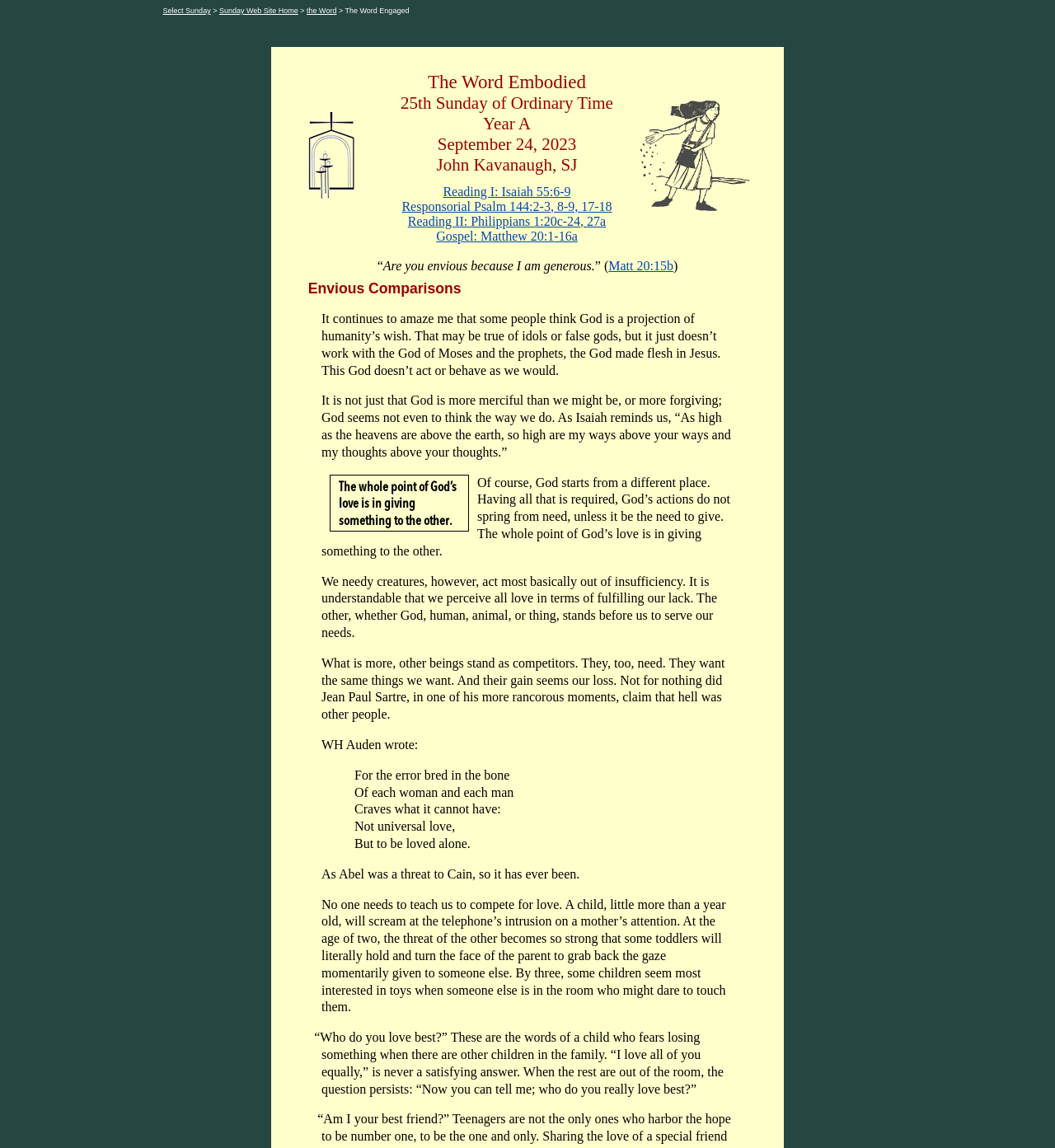Give a short answer using one word or phrase for the question:
What is the 25th Sunday of?

Ordinary Time